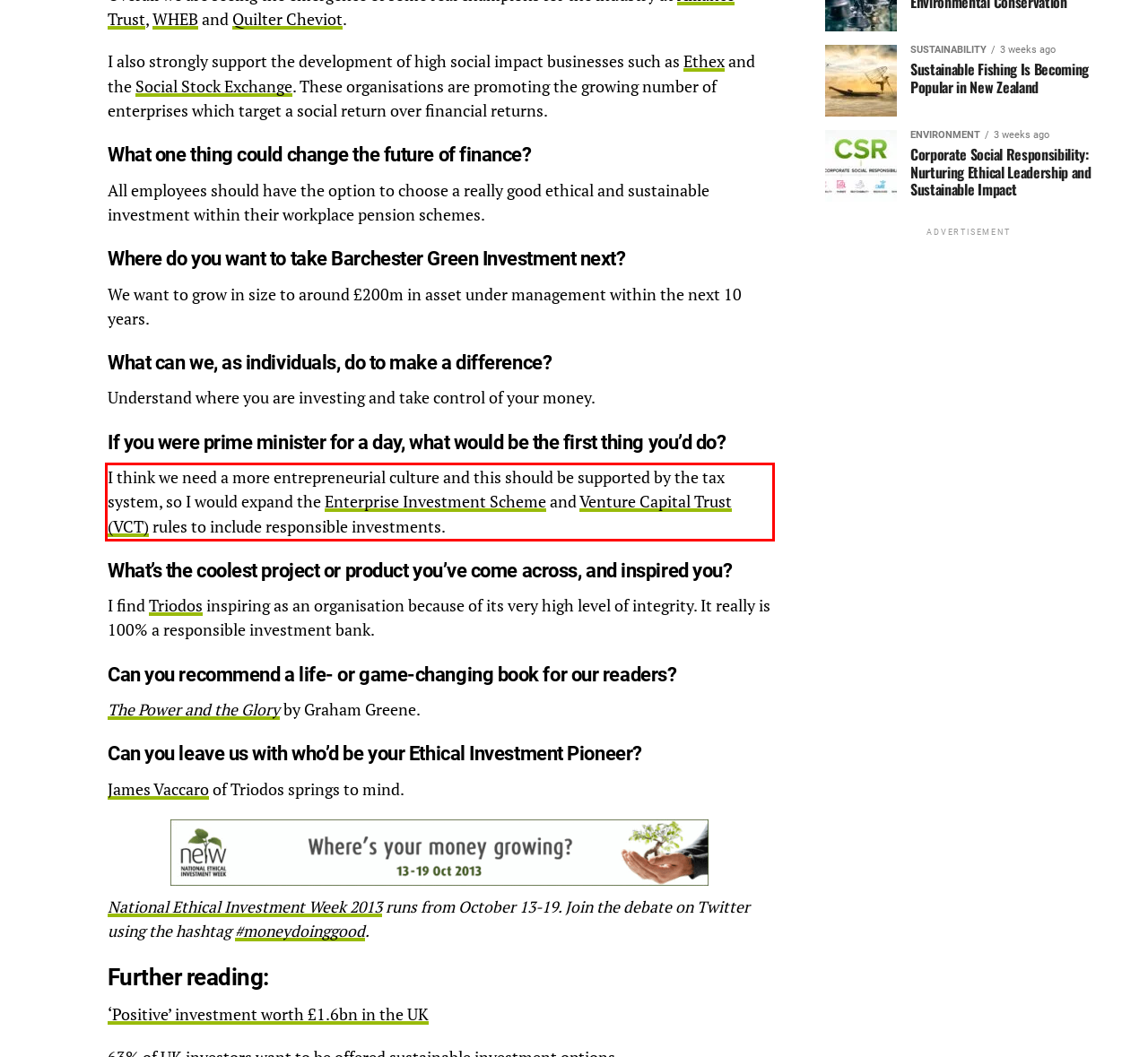Please look at the webpage screenshot and extract the text enclosed by the red bounding box.

I think we need a more entrepreneurial culture and this should be supported by the tax system, so I would expand the Enterprise Investment Scheme and Venture Capital Trust (VCT) rules to include responsible investments.